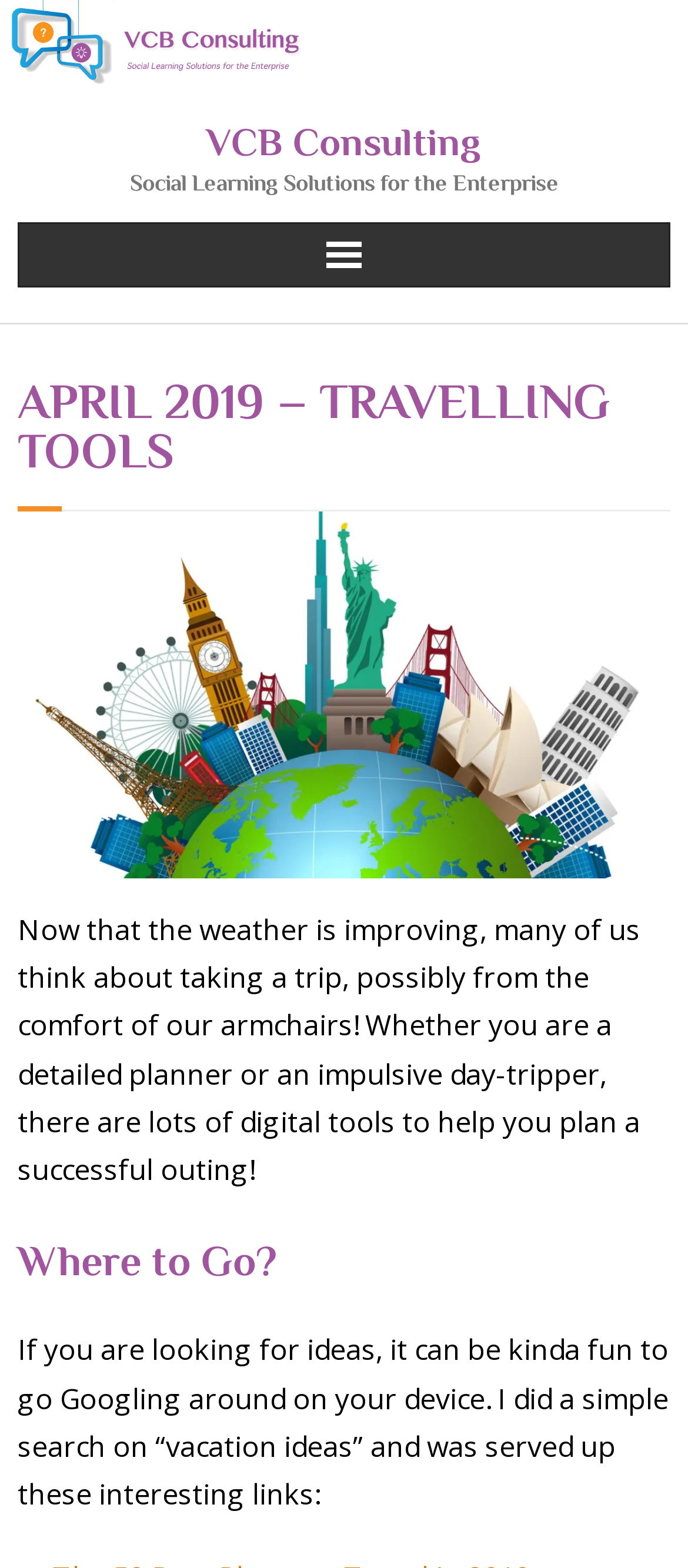Analyze the image and answer the question with as much detail as possible: 
What type of solutions does VCB Consulting provide?

Based on the link element 'VCB Consulting Social Learning Solutions for the Enterprise', it is clear that VCB Consulting provides Social Learning Solutions.